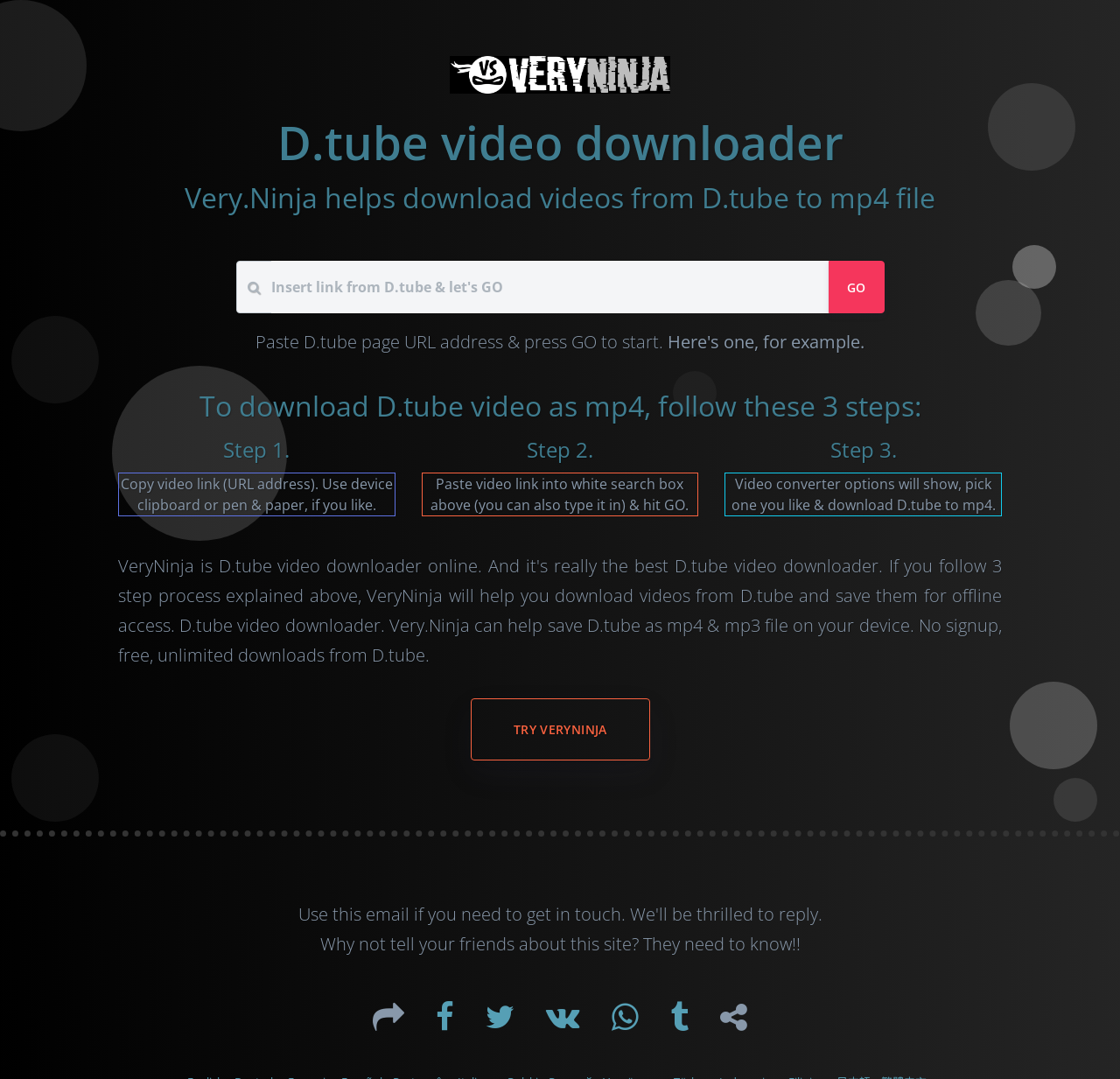Determine the bounding box coordinates for the area you should click to complete the following instruction: "Click the 'email' link".

[0.326, 0.836, 0.365, 0.858]